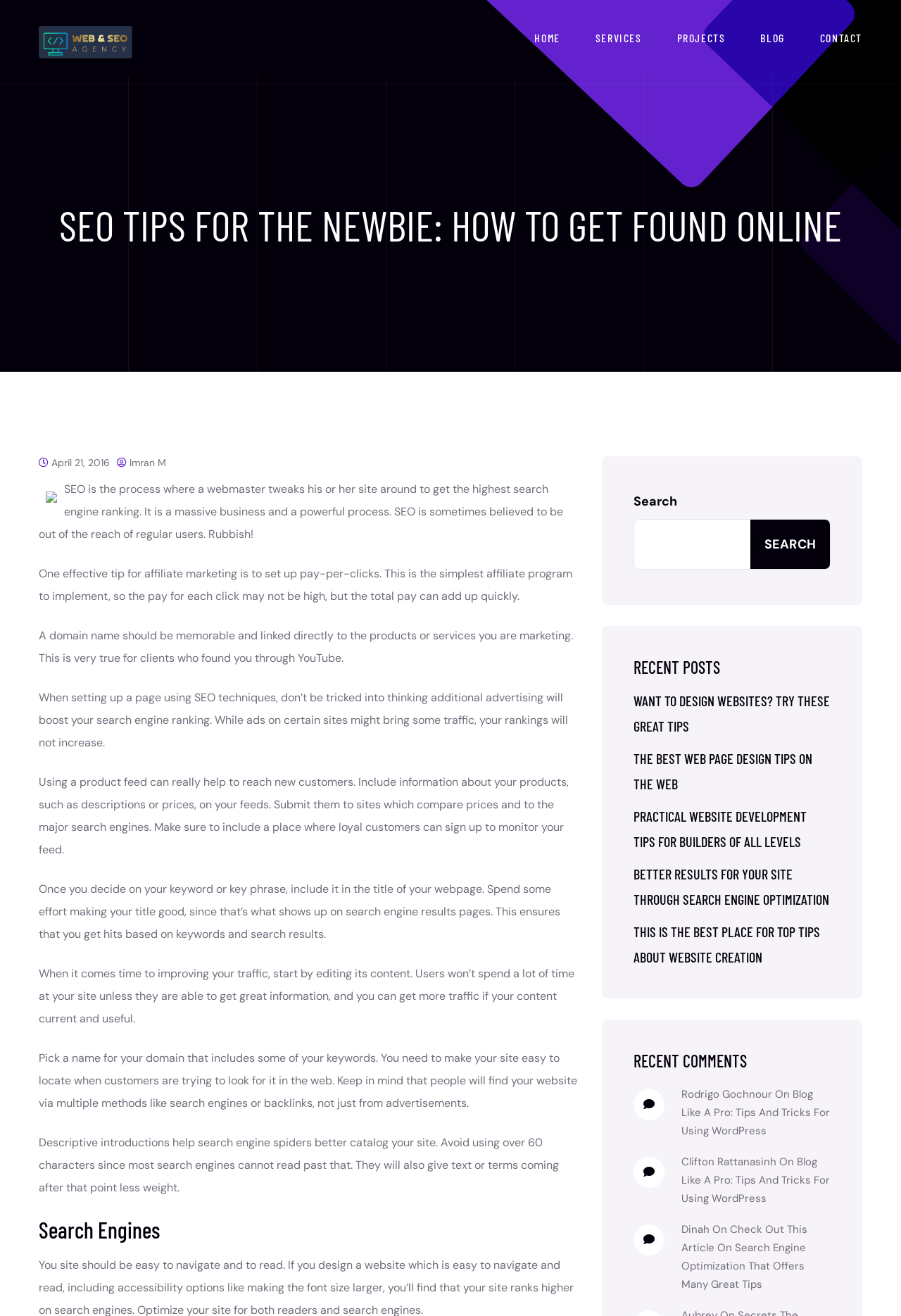Create a detailed summary of the webpage's content and design.

This webpage is about SEO tips and website creation, with a focus on helping newbies get found online. At the top, there is a logo and a navigation menu with links to HOME, SERVICES, PROJECTS, BLOG, and CONTACT. Below the navigation menu, there is a heading that reads "SEO TIPS FOR THE NEWBIE: HOW TO GET FOUND ONLINE". 

Underneath the heading, there are several paragraphs of text that provide SEO tips, such as the importance of setting up pay-per-clicks, choosing a memorable domain name, and using a product feed to reach new customers. These paragraphs are accompanied by a few links and images.

On the right side of the page, there is a search bar with a button that says "SEARCH". Below the search bar, there are headings for "RECENT POSTS" and "RECENT COMMENTS". The "RECENT POSTS" section contains five links to articles about website design and search engine optimization. The "RECENT COMMENTS" section contains three articles with comments from users.

At the bottom of the page, there is a footer section with information about the website and its authors.